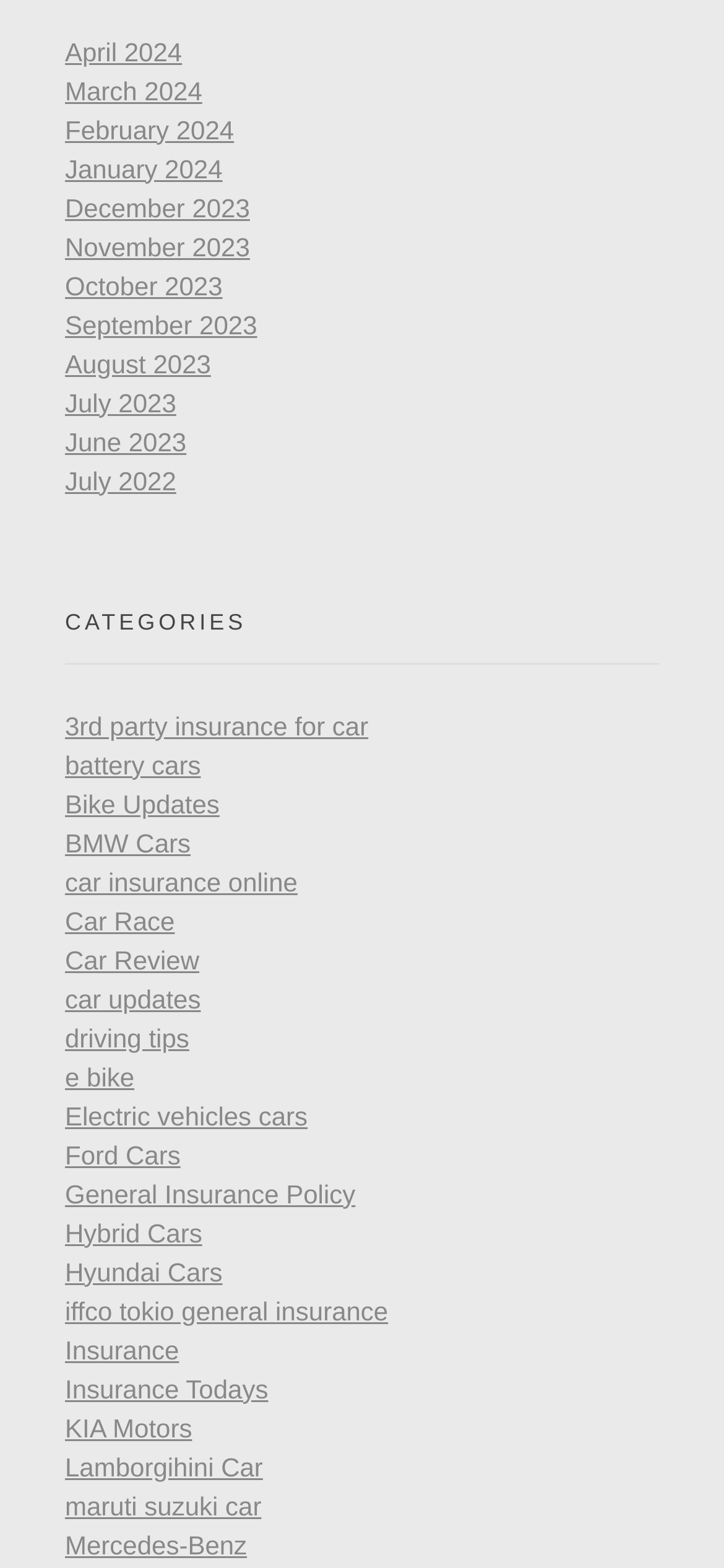Determine the bounding box coordinates of the UI element described by: "Operating Hours".

None